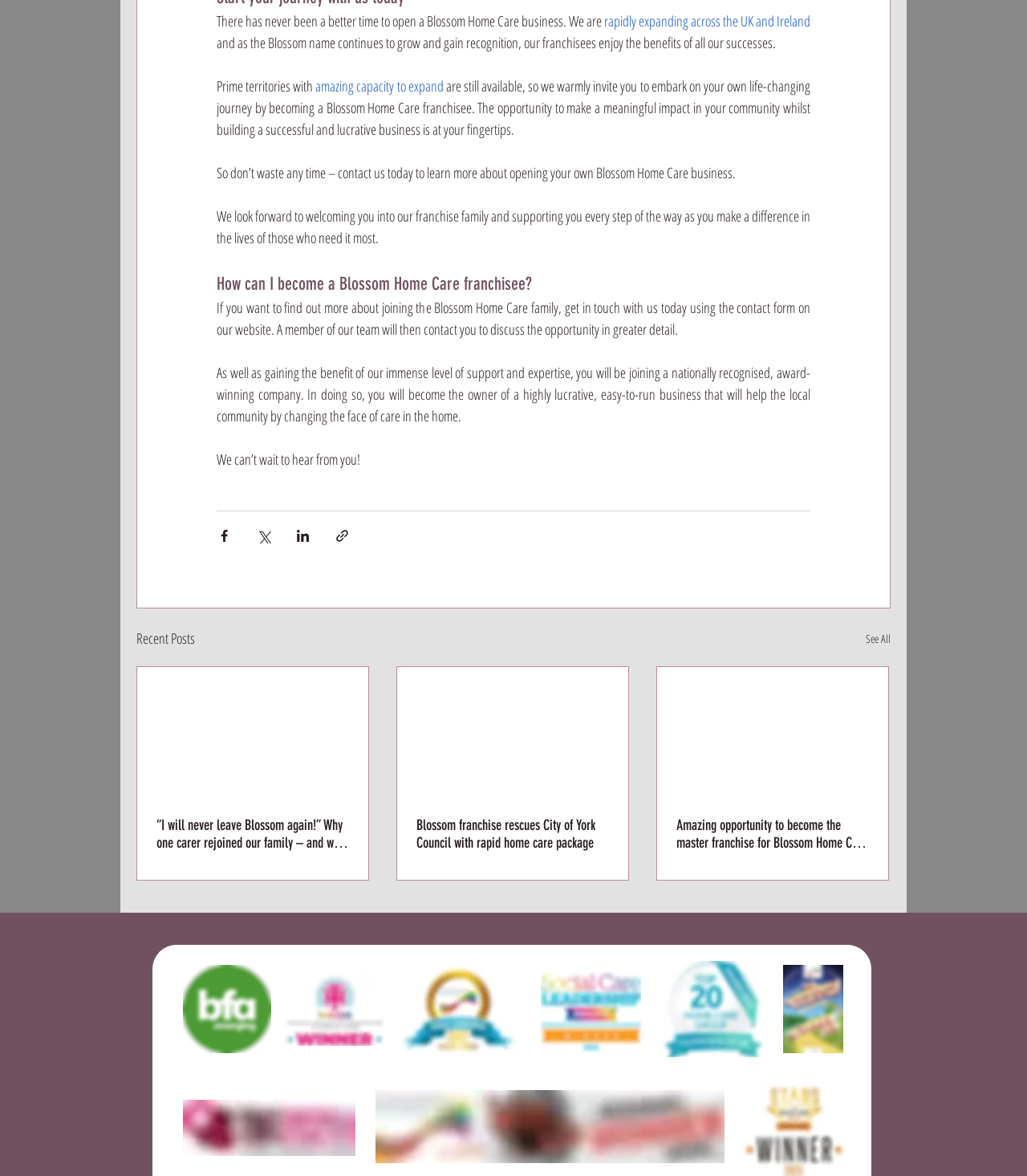Locate the bounding box coordinates of the element to click to perform the following action: 'Contact us today using the contact form'. The coordinates should be given as four float values between 0 and 1, in the form of [left, top, right, bottom].

[0.211, 0.254, 0.791, 0.288]